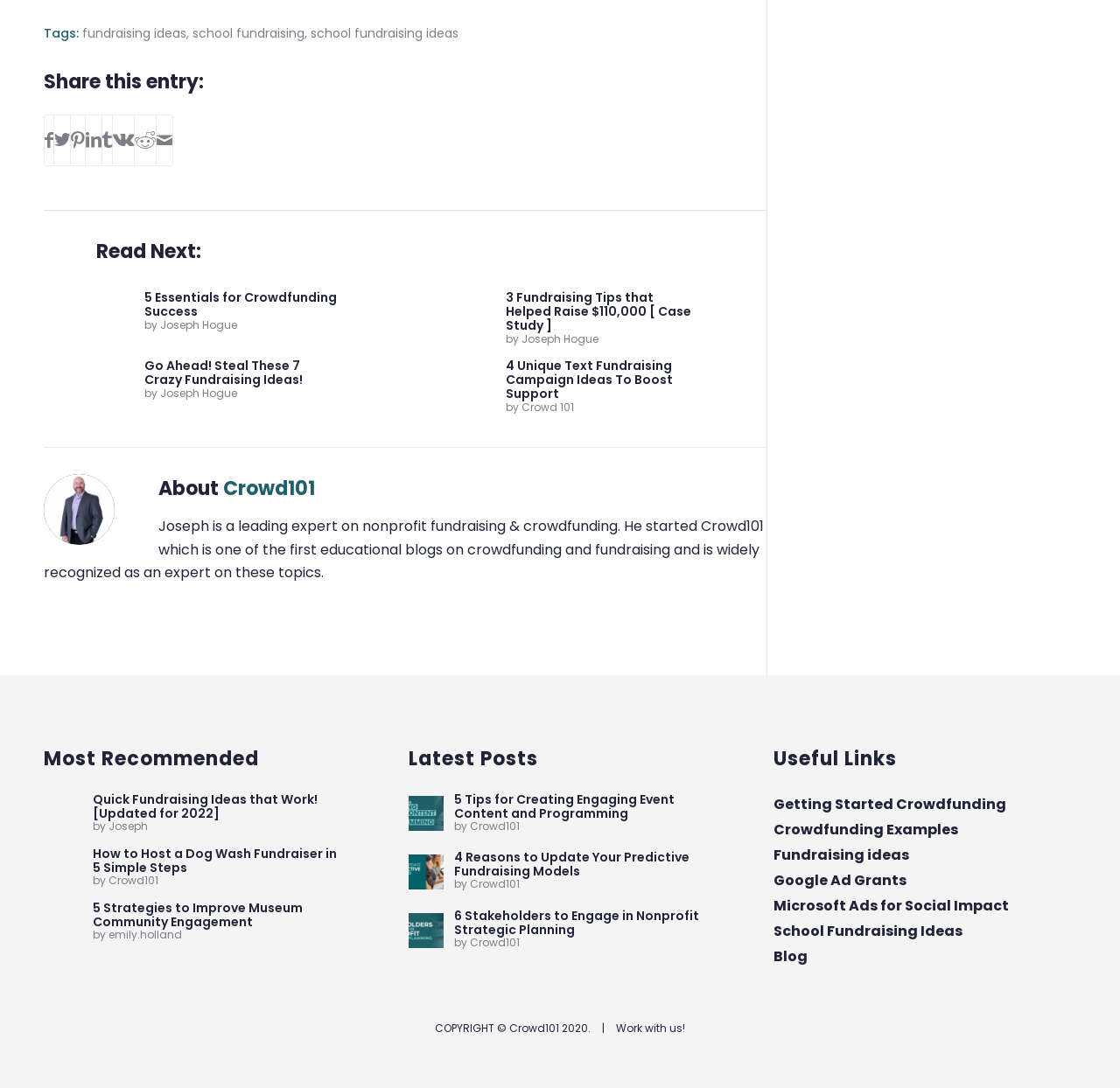Please identify the bounding box coordinates of the region to click in order to complete the task: "Visit The Robin Hood". The coordinates must be four float numbers between 0 and 1, specified as [left, top, right, bottom].

None